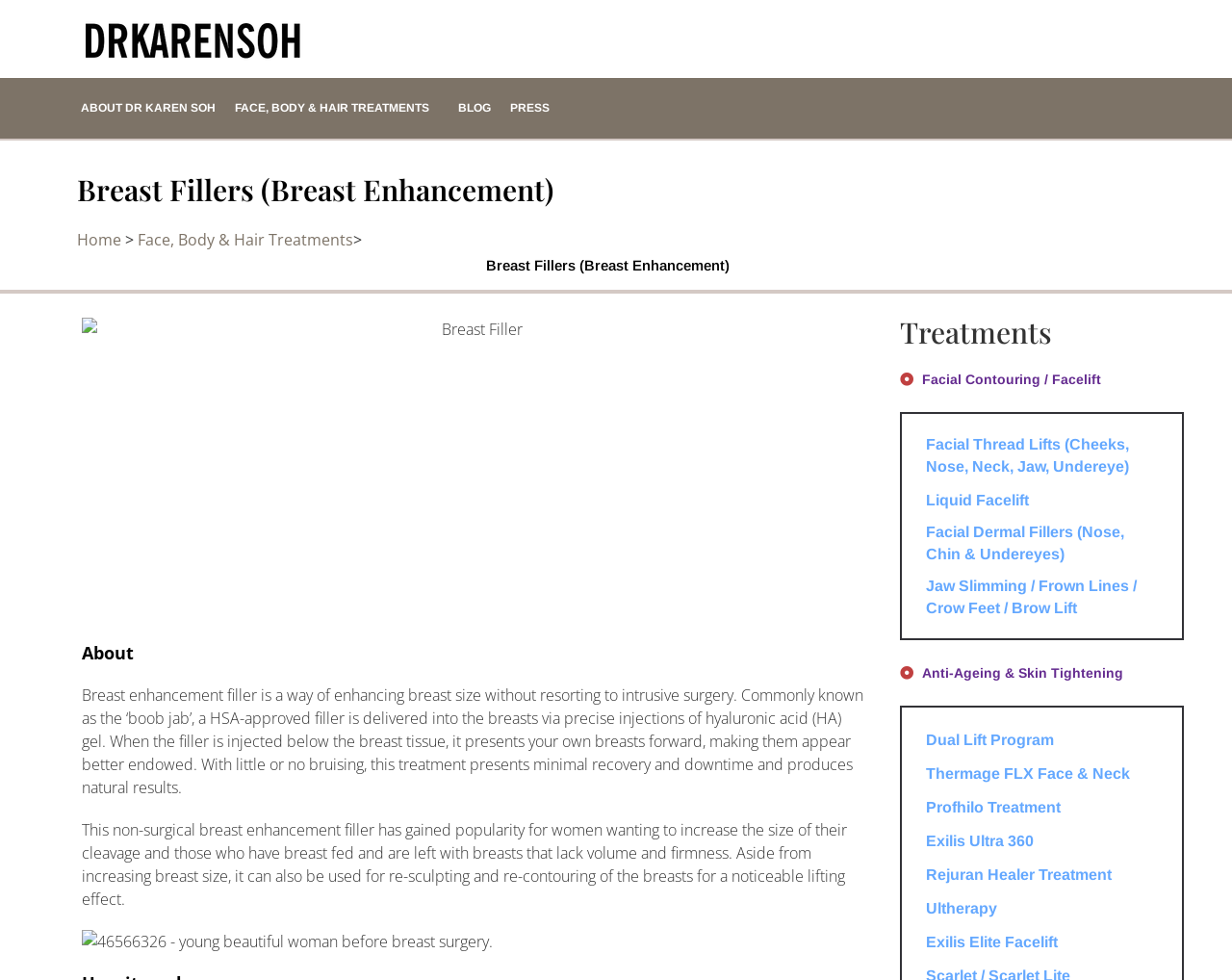Determine the bounding box coordinates of the clickable region to carry out the instruction: "Read about breast fillers".

[0.066, 0.699, 0.701, 0.815]